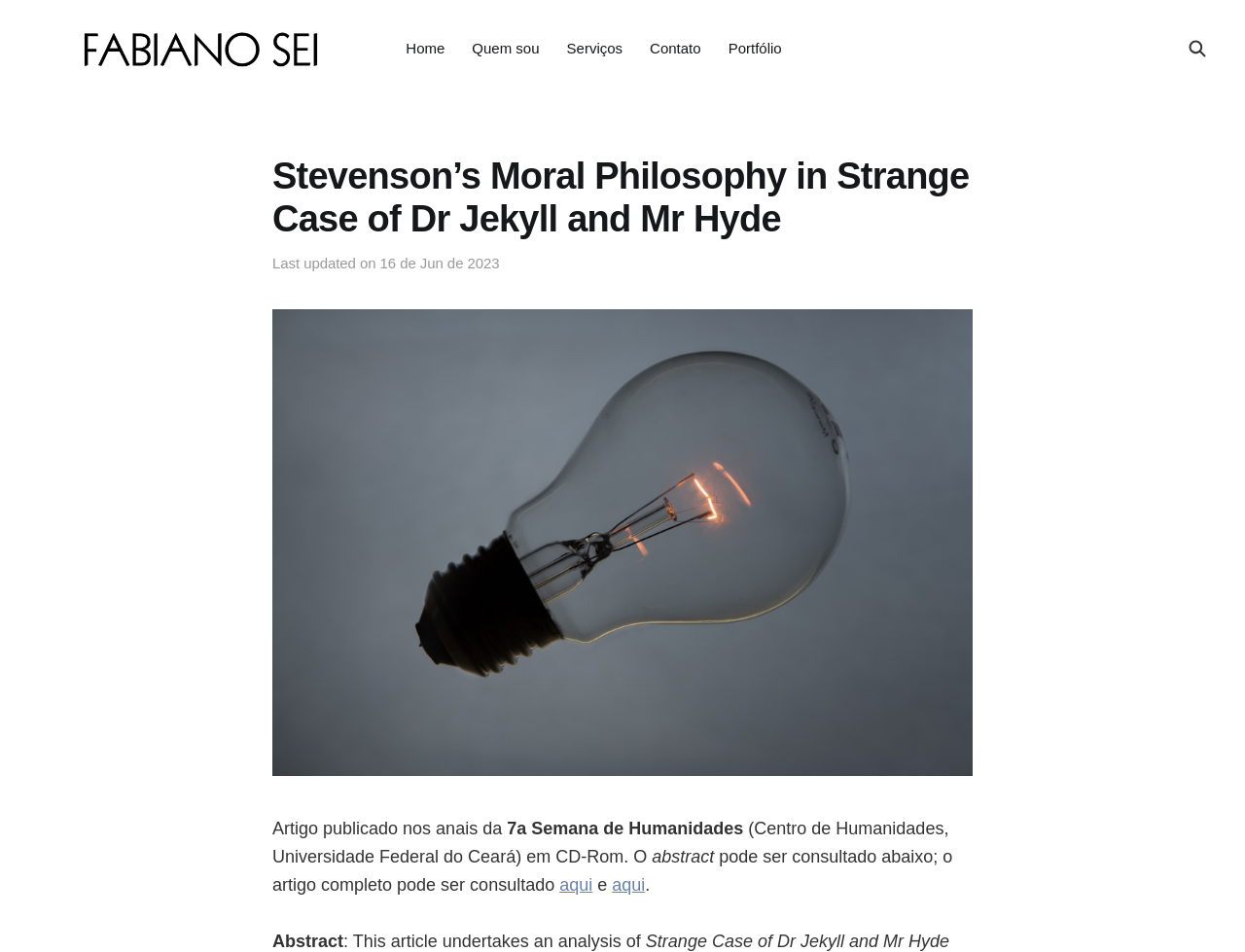Using the element description: "Serviços", determine the bounding box coordinates for the specified UI element. The coordinates should be four float numbers between 0 and 1, [left, top, right, bottom].

[0.455, 0.042, 0.5, 0.059]